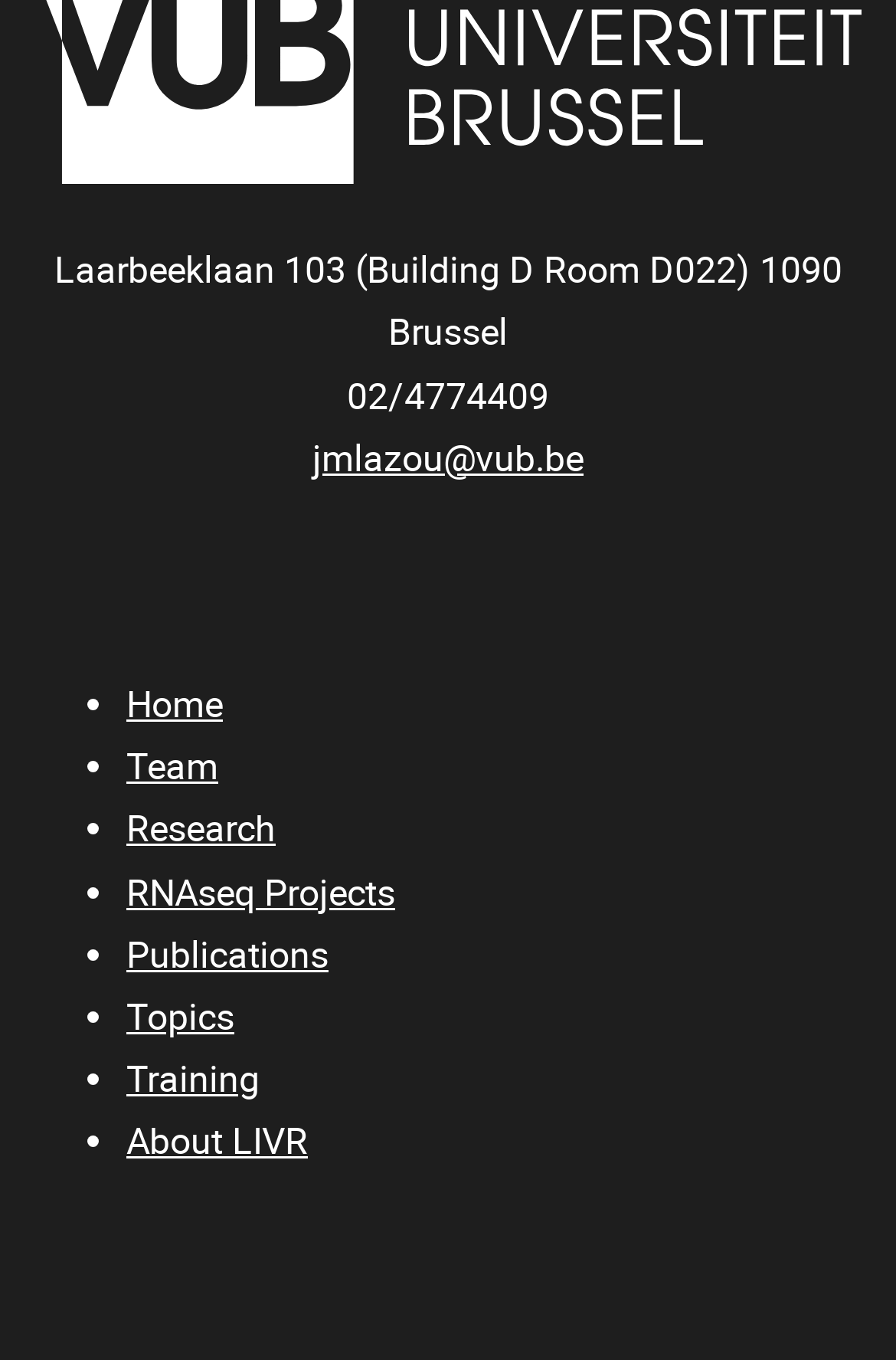Predict the bounding box of the UI element based on this description: "RNAseq Projects".

[0.141, 0.64, 0.441, 0.672]